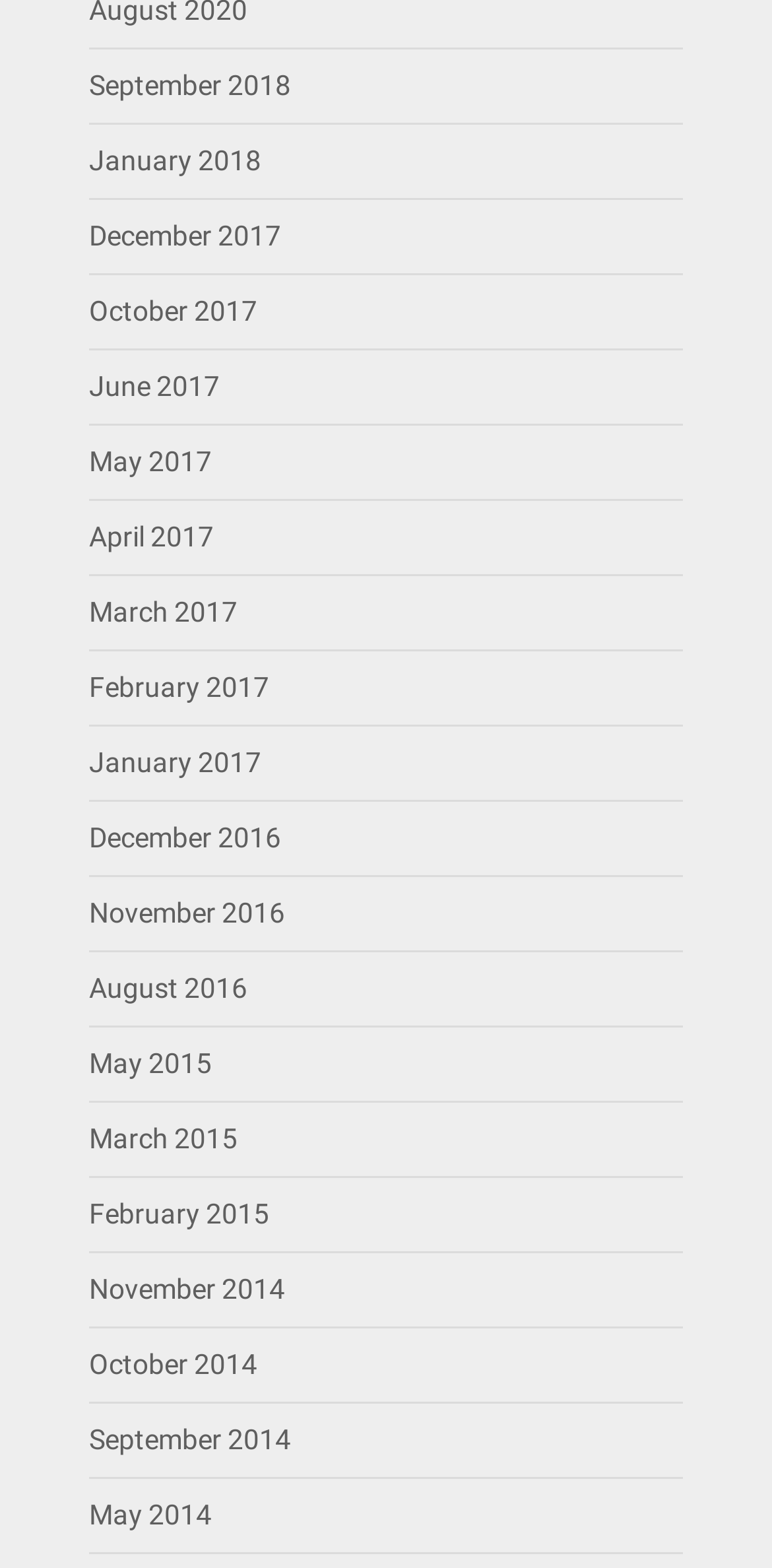How many links are there in total?
Using the screenshot, give a one-word or short phrase answer.

20